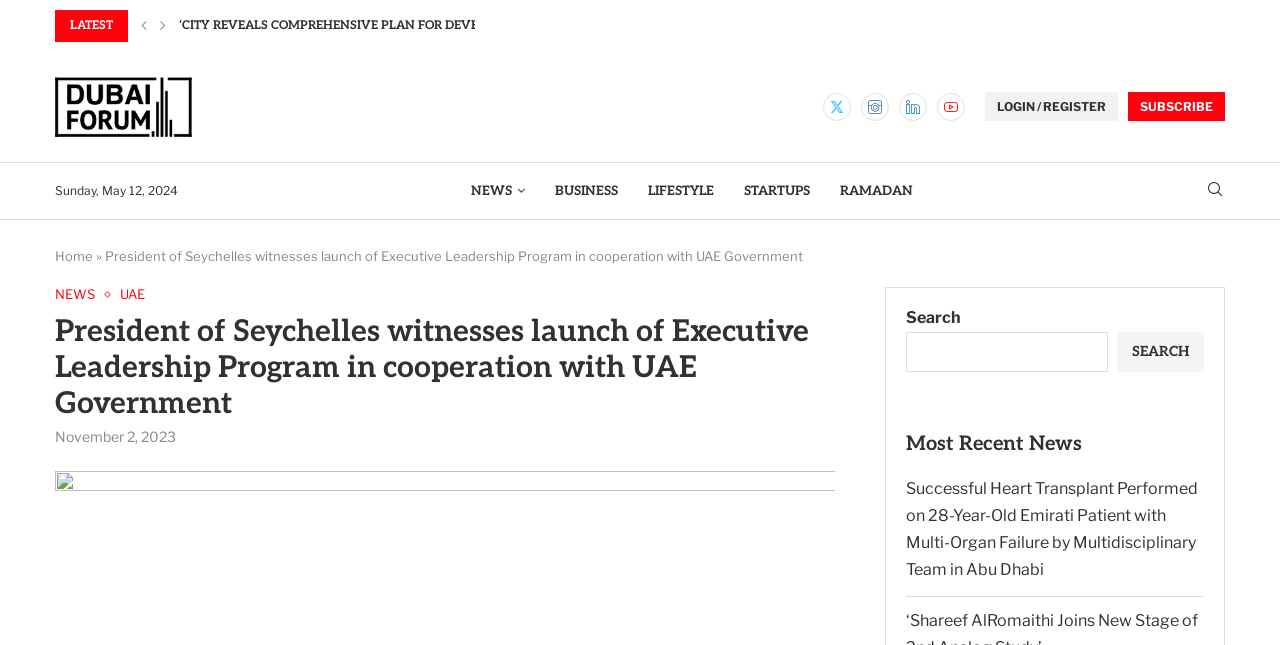Find the bounding box coordinates of the UI element according to this description: "News".

[0.043, 0.446, 0.082, 0.47]